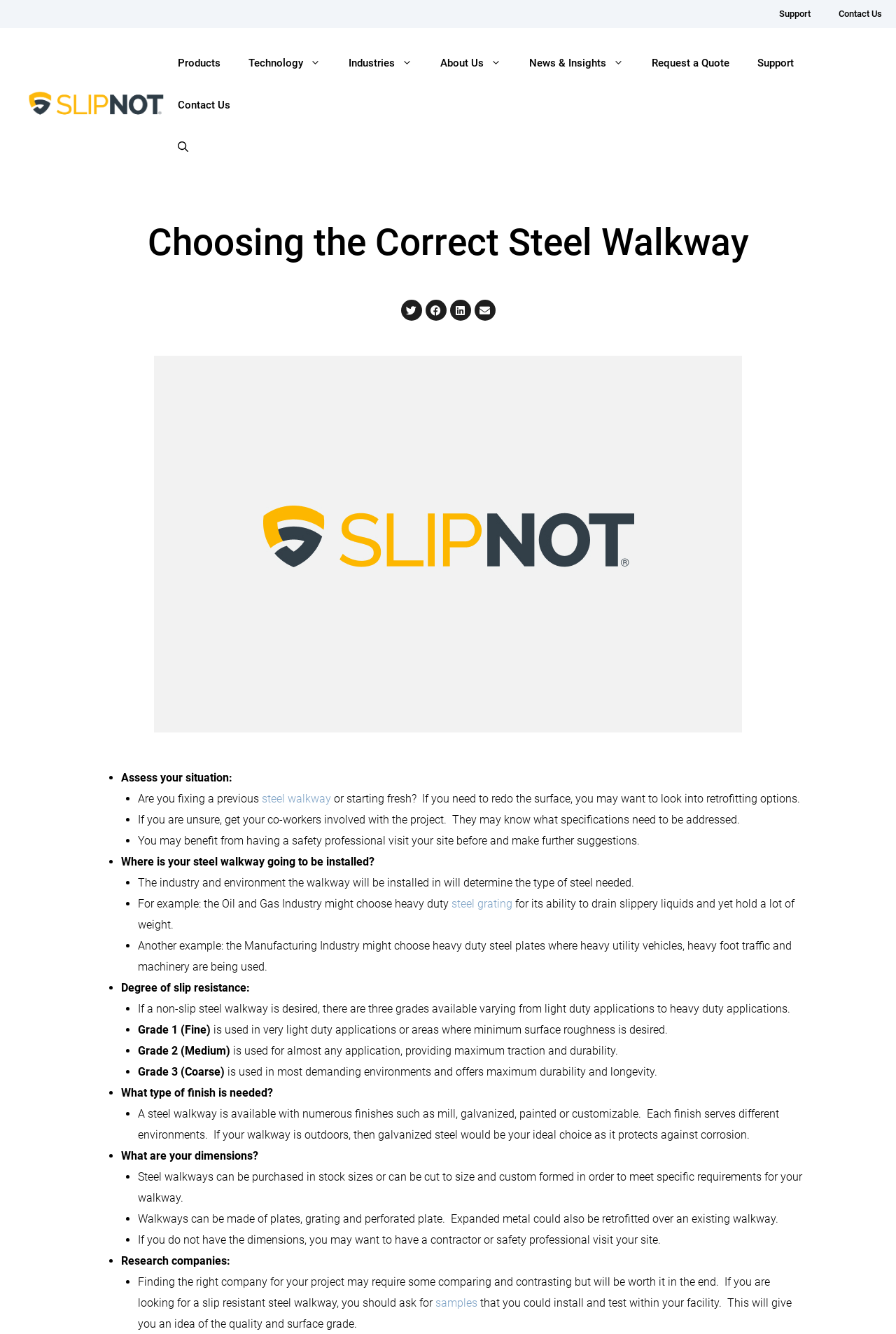Determine the bounding box coordinates of the element that should be clicked to execute the following command: "Subscribe to newsletter".

None